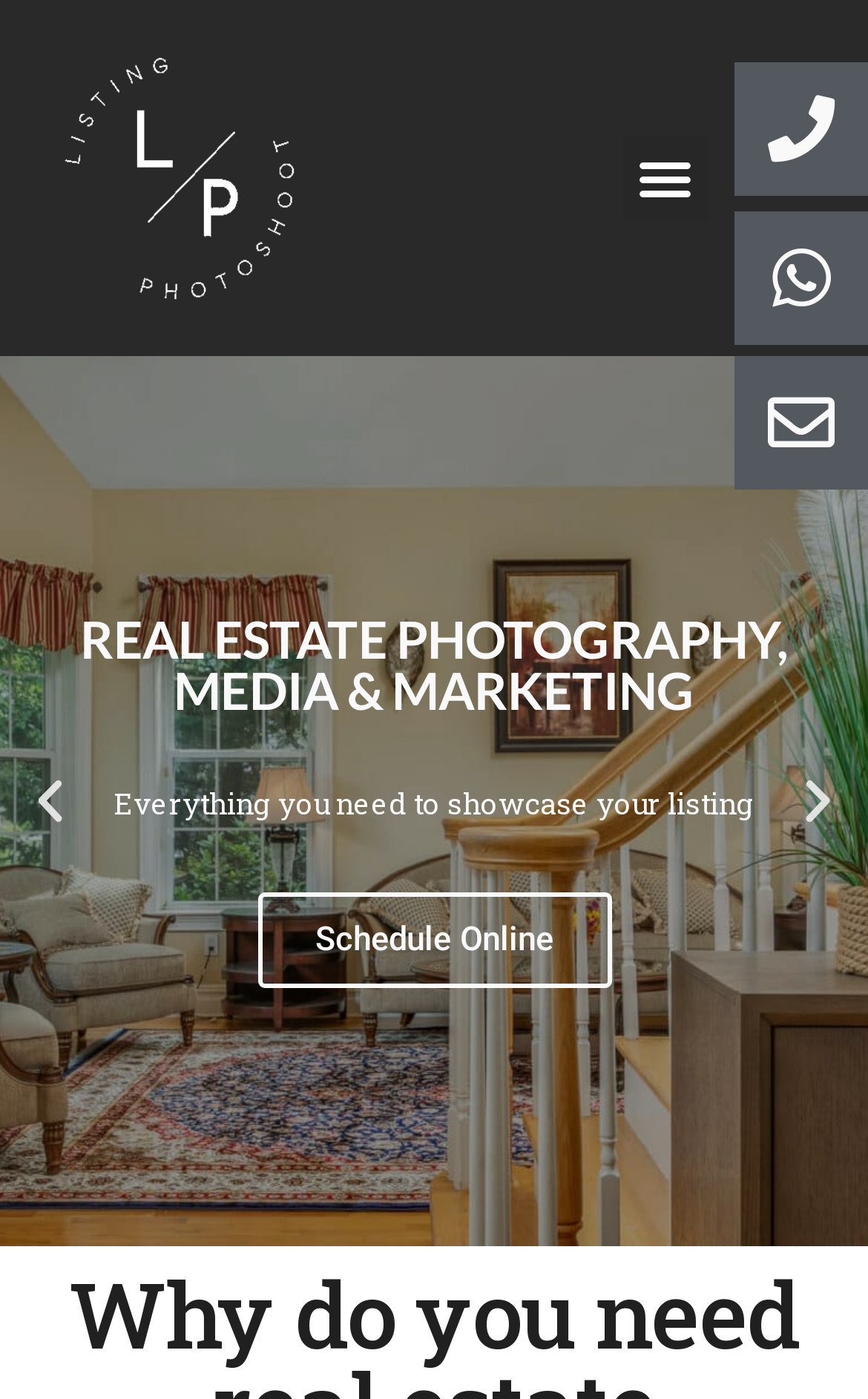What is the function of the 'Previous slide' and 'Next slide' buttons?
Please craft a detailed and exhaustive response to the question.

The 'Previous slide' and 'Next slide' buttons are located near the bottom of the page and are likely used to navigate through a slideshow or a series of images.